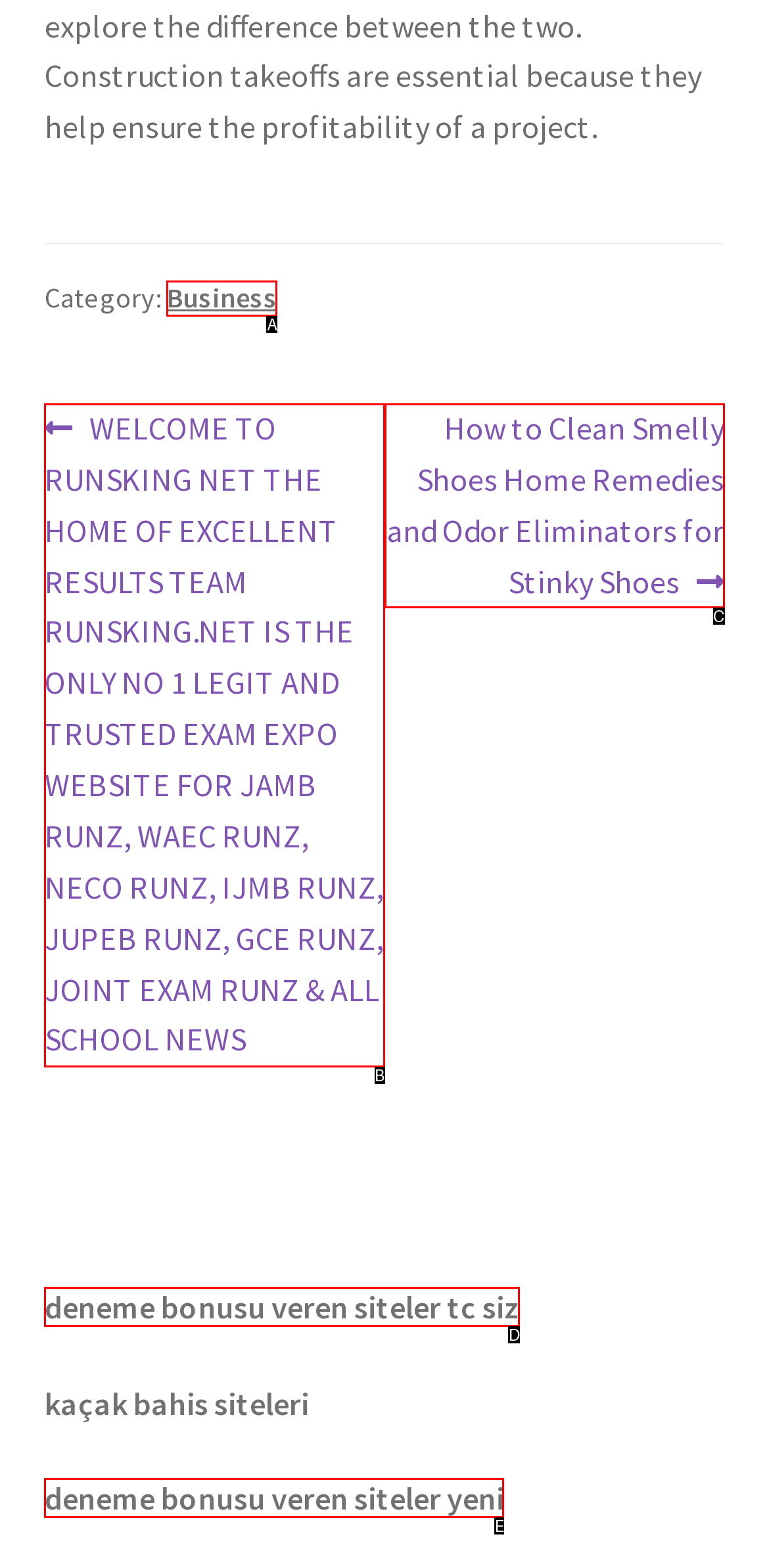Select the letter from the given choices that aligns best with the description: deneme bonusu veren siteler yeni. Reply with the specific letter only.

E